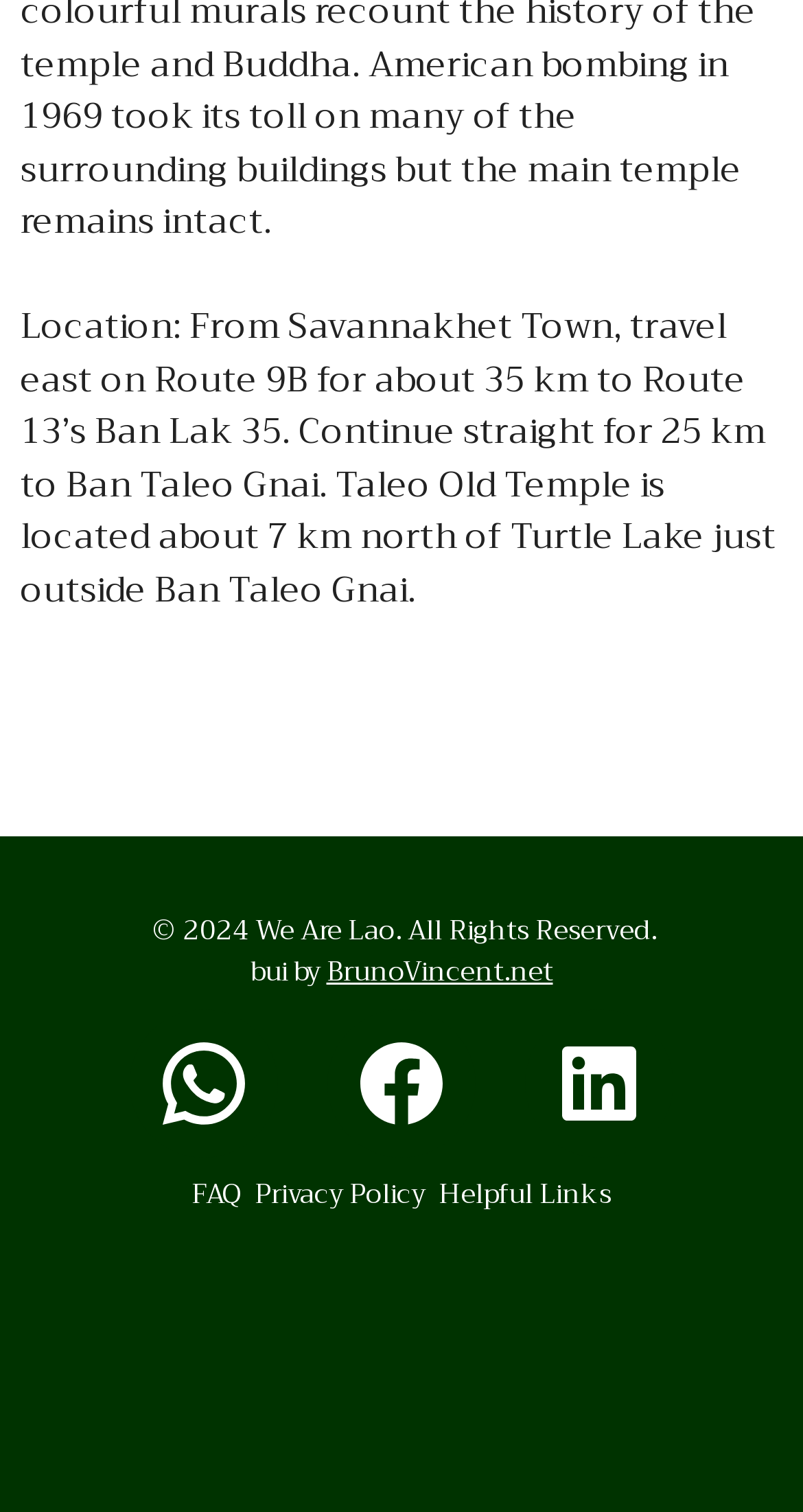Refer to the screenshot and give an in-depth answer to this question: Is there an image on the webpage?

There is an image on the webpage, which is represented by an image element with bounding box coordinates [0.372, 0.815, 0.628, 0.951] inside a figure element.